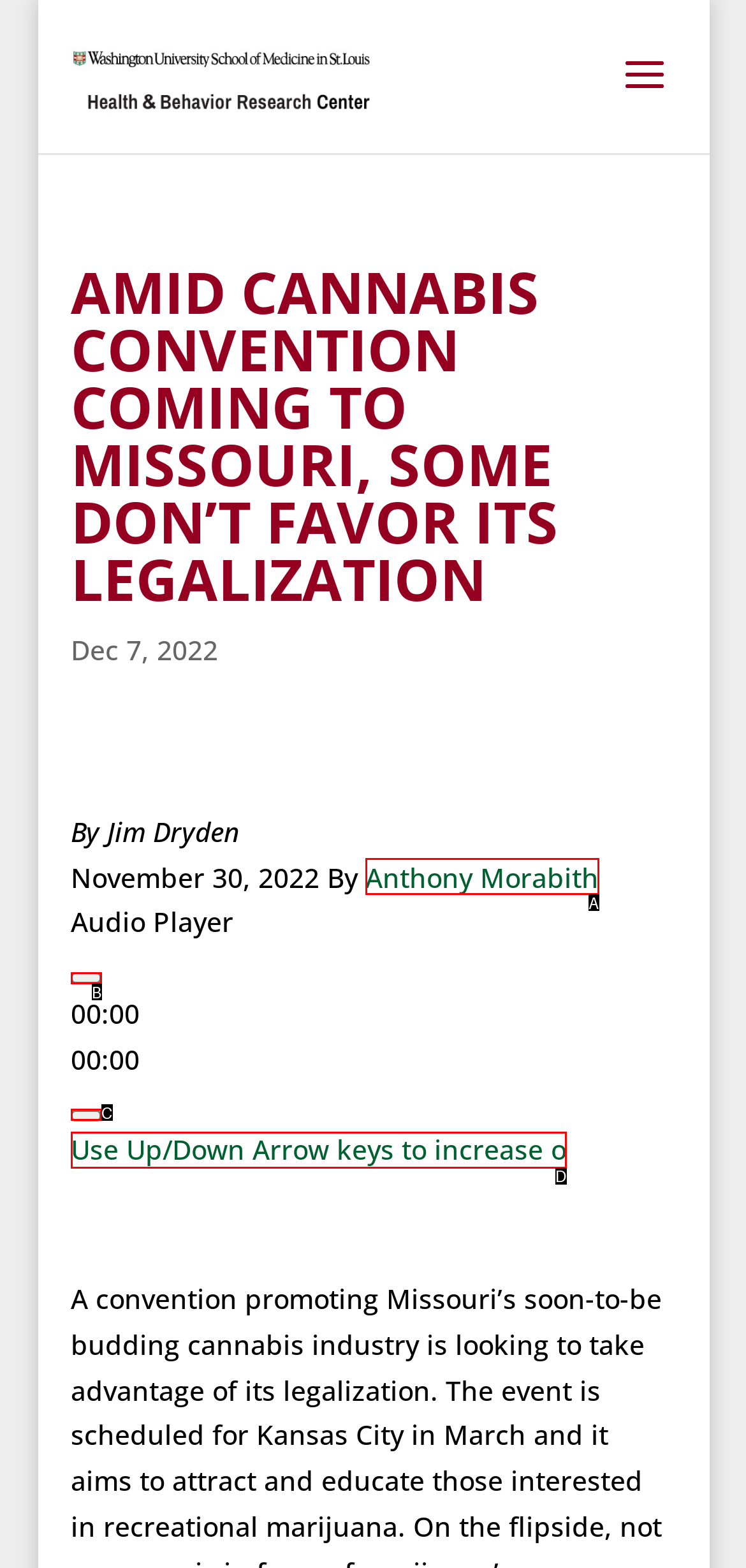Identify the HTML element that best fits the description: aria-label="Mute" title="Mute". Respond with the letter of the corresponding element.

C